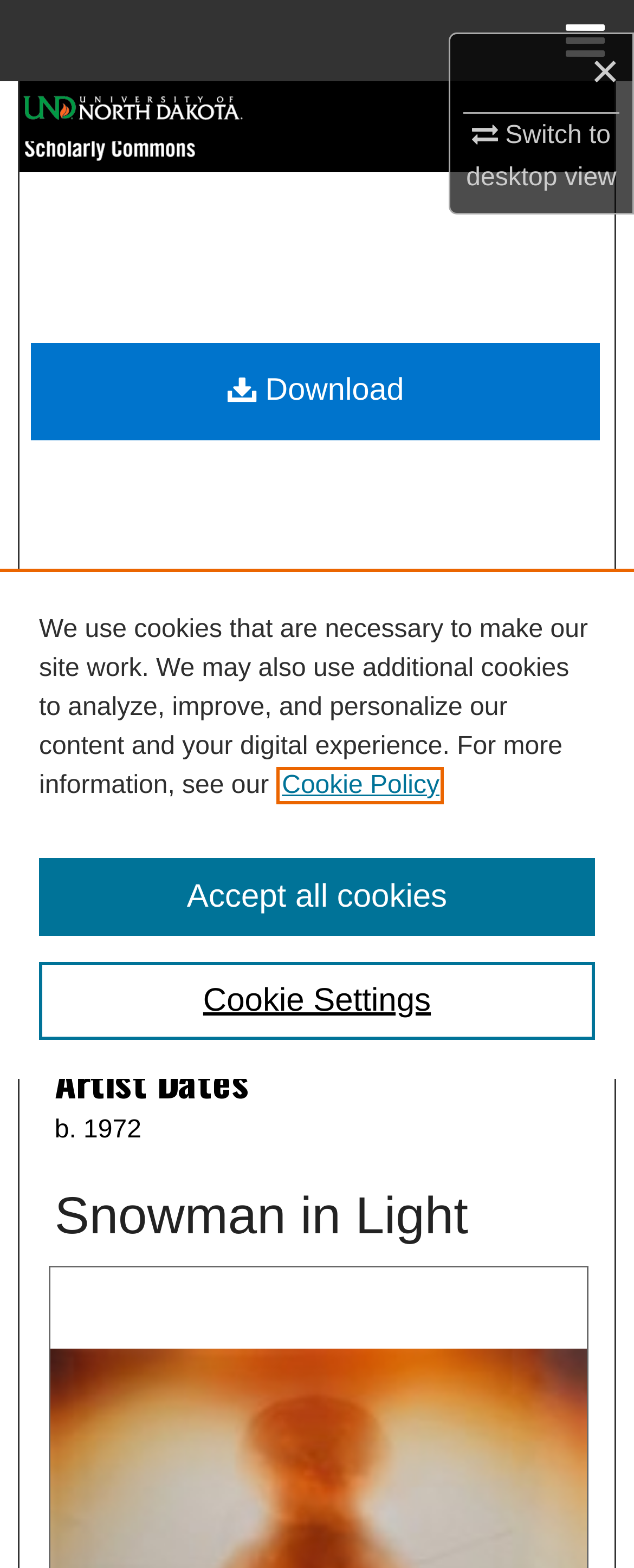Determine the bounding box coordinates of the region that needs to be clicked to achieve the task: "view Terms of Use".

None